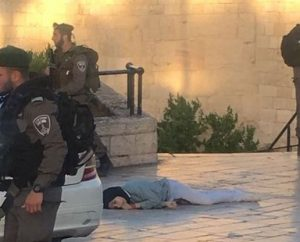Where is Fatima from?
Use the screenshot to answer the question with a single word or phrase.

Qarawat Bani Zeid village in the West Bank